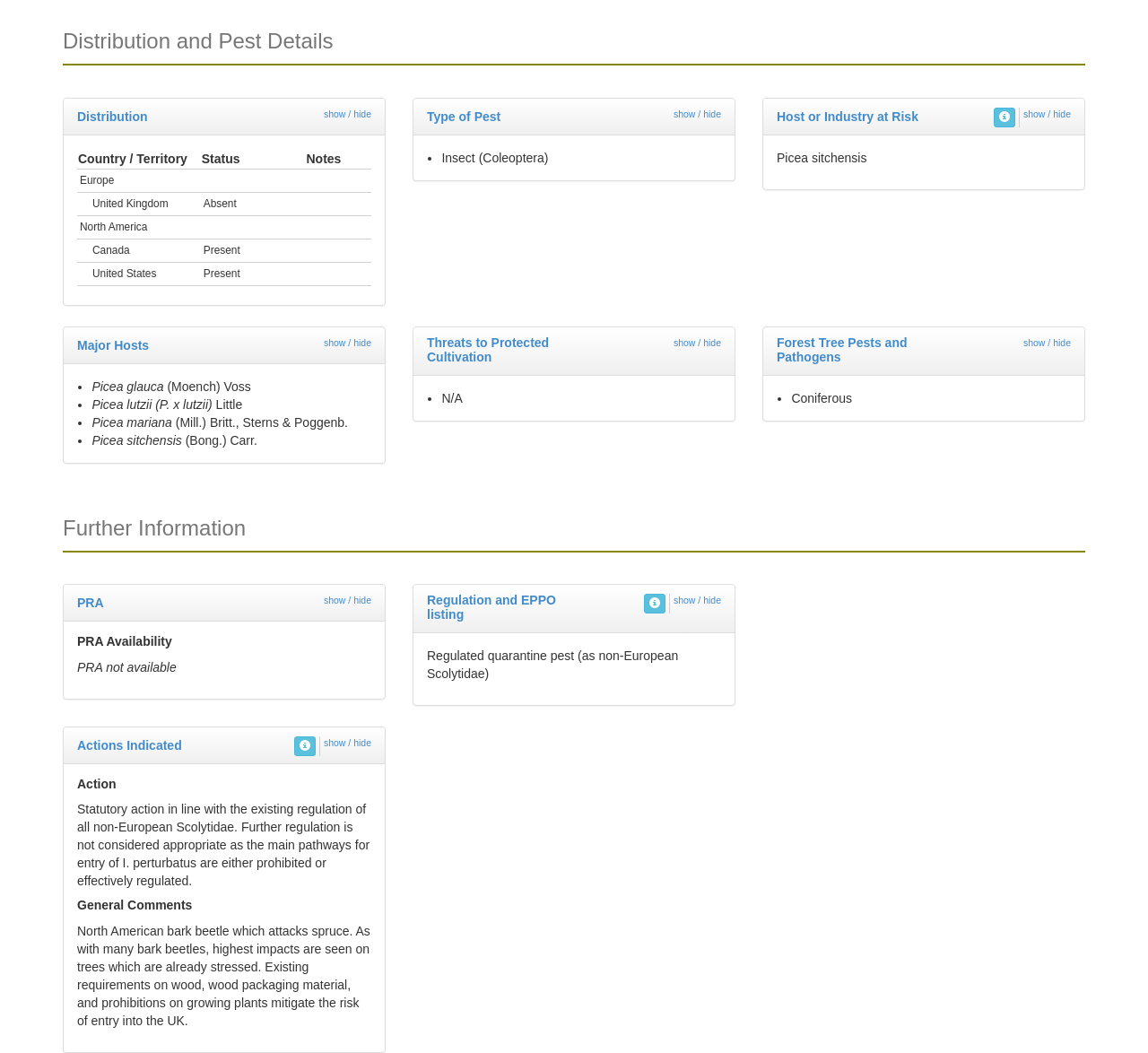Refer to the image and answer the question with as much detail as possible: Is PRA available?

Under the 'PRA' heading, the text 'PRA not available' is listed, indicating that PRA is not available.